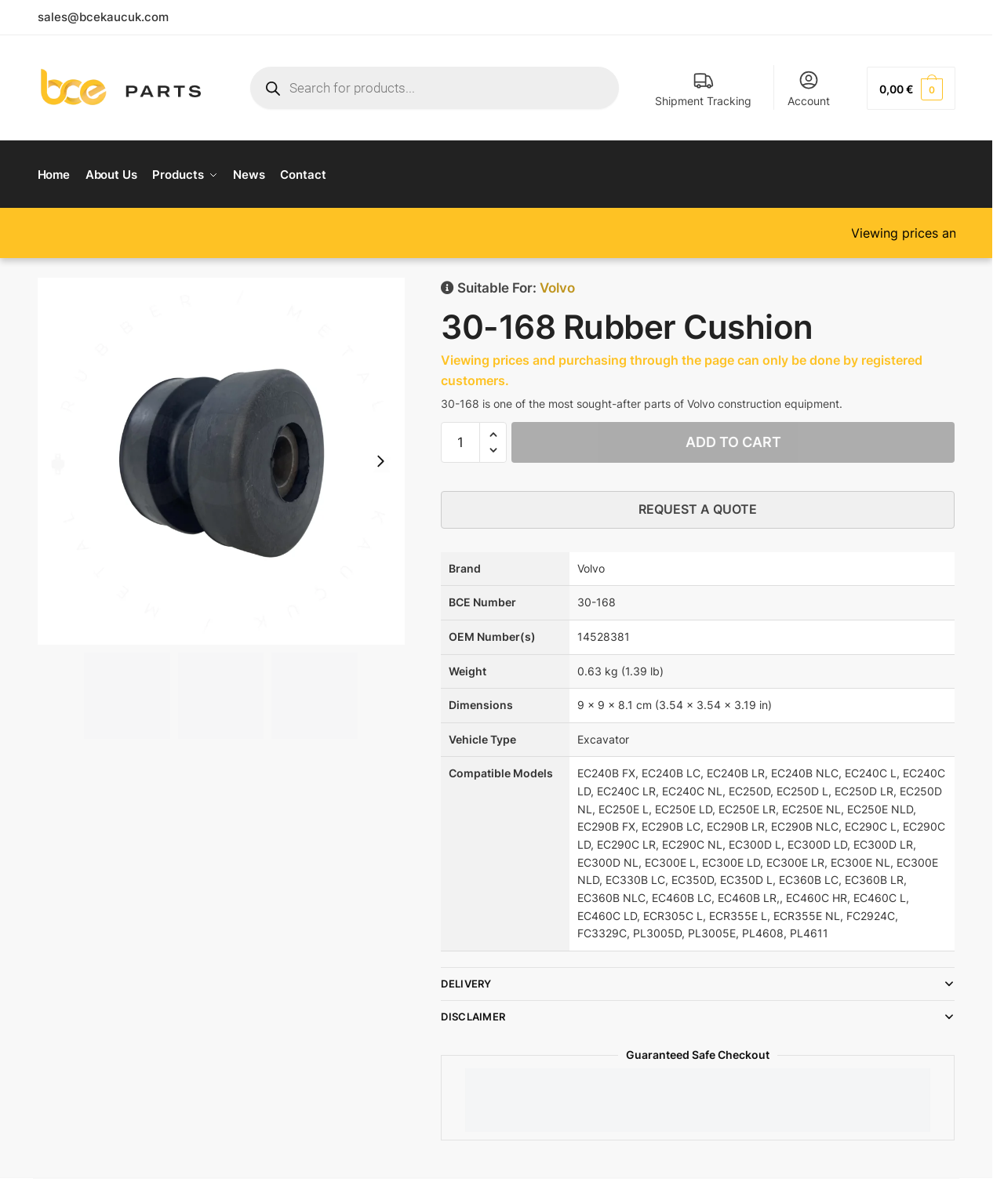Can you find and provide the title of the webpage?

30-168 Rubber Cushion